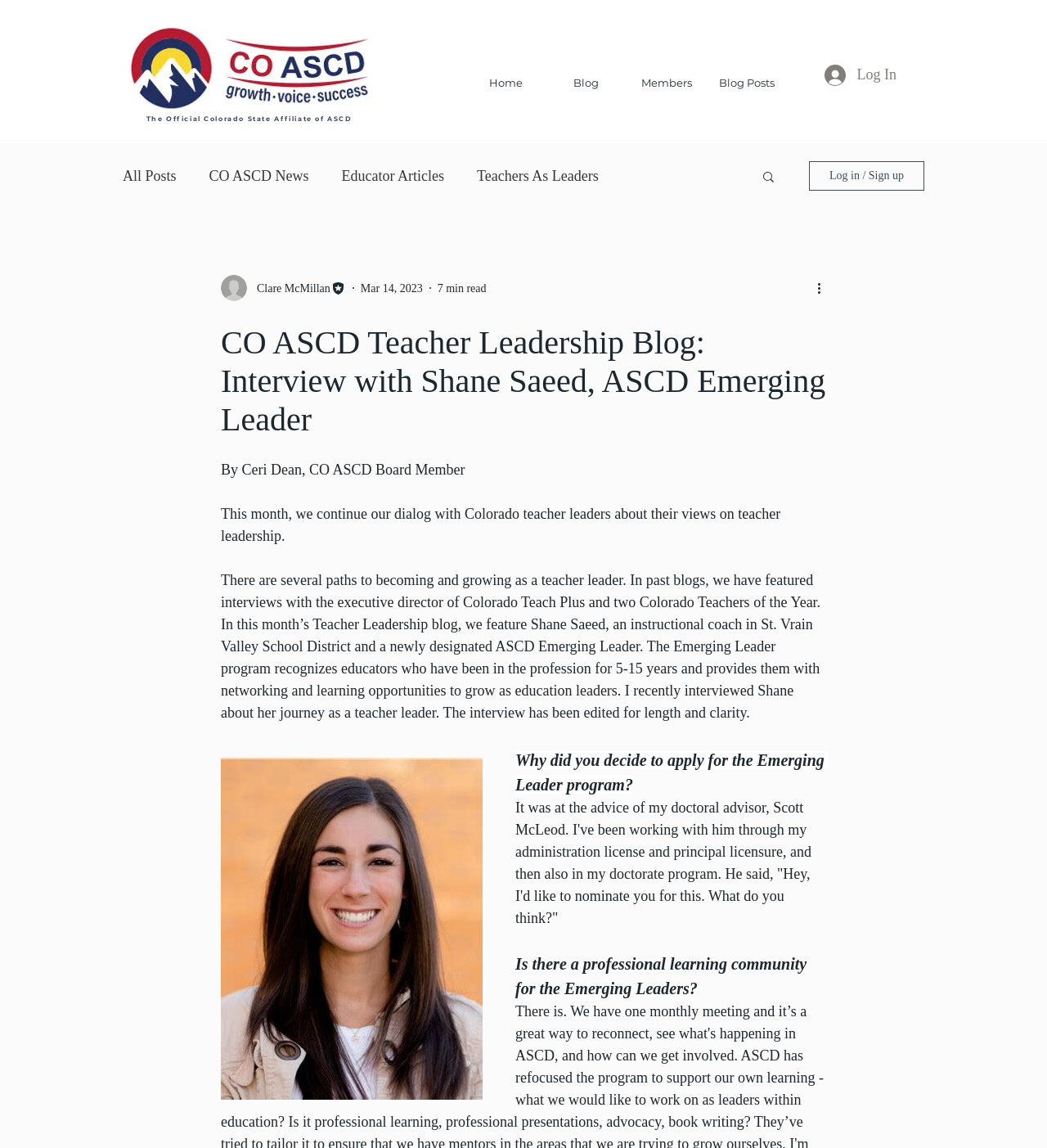Highlight the bounding box of the UI element that corresponds to this description: "Members".

[0.598, 0.049, 0.675, 0.096]